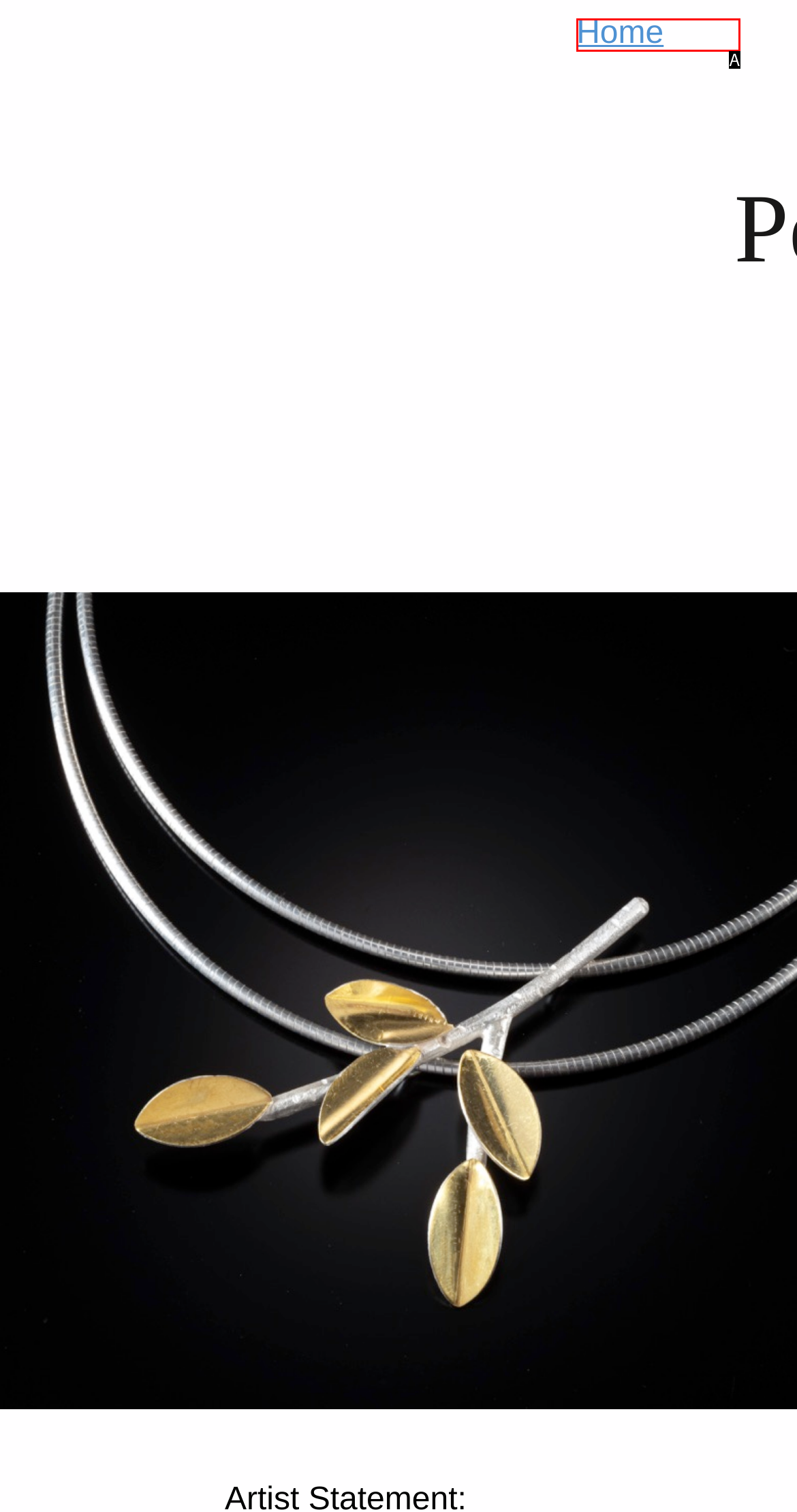Which option best describes: Home
Respond with the letter of the appropriate choice.

A